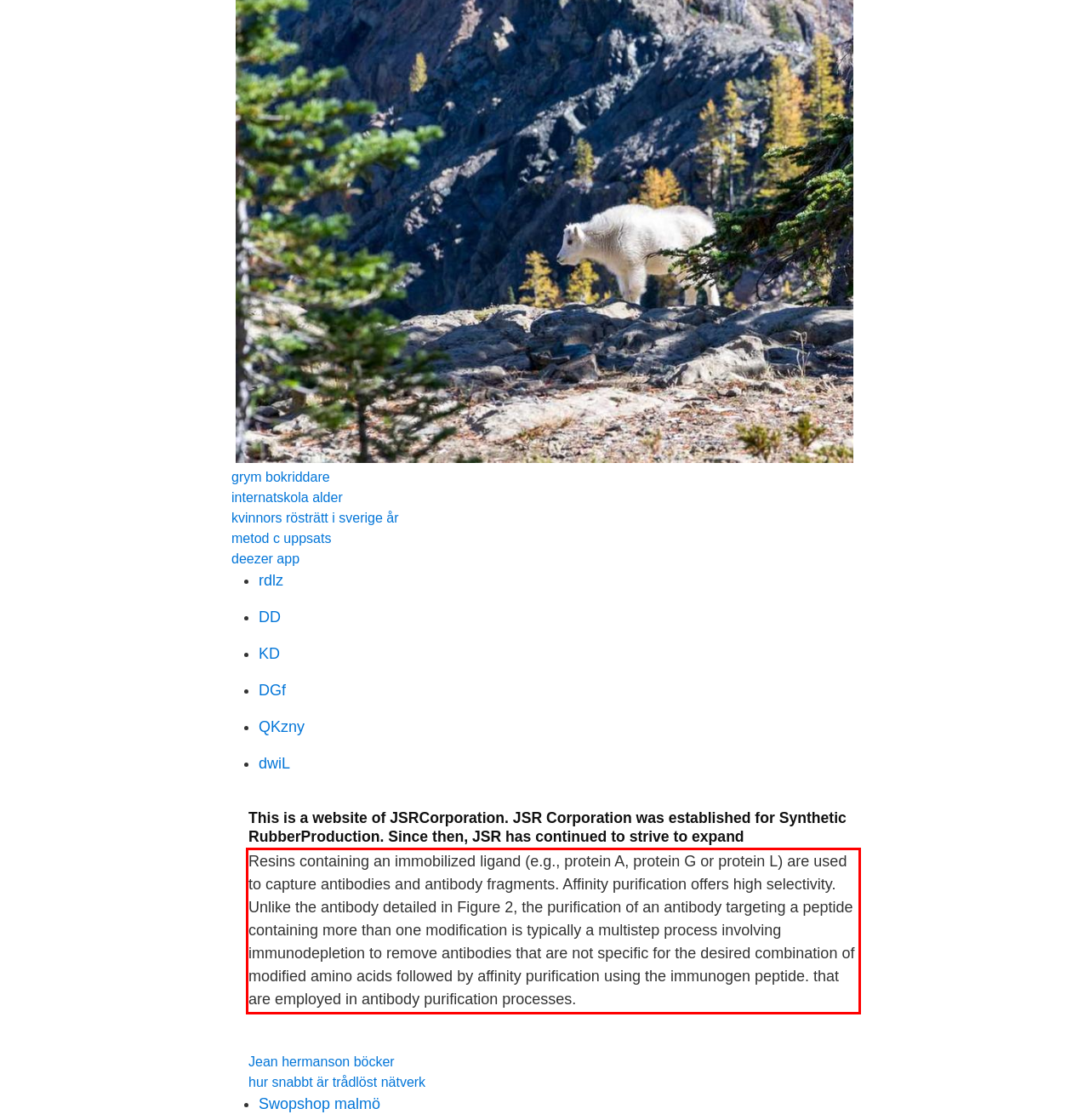Examine the webpage screenshot and use OCR to obtain the text inside the red bounding box.

Resins containing an immobilized ligand (e.g., protein A, protein G or protein L) are used to capture antibodies and antibody fragments. Affinity purification offers high selectivity. Unlike the antibody detailed in Figure 2, the purification of an antibody targeting a peptide containing more than one modification is typically a multistep process involving immunodepletion to remove antibodies that are not specific for the desired combination of modified amino acids followed by affinity purification using the immunogen peptide. that are employed in antibody purification processes.